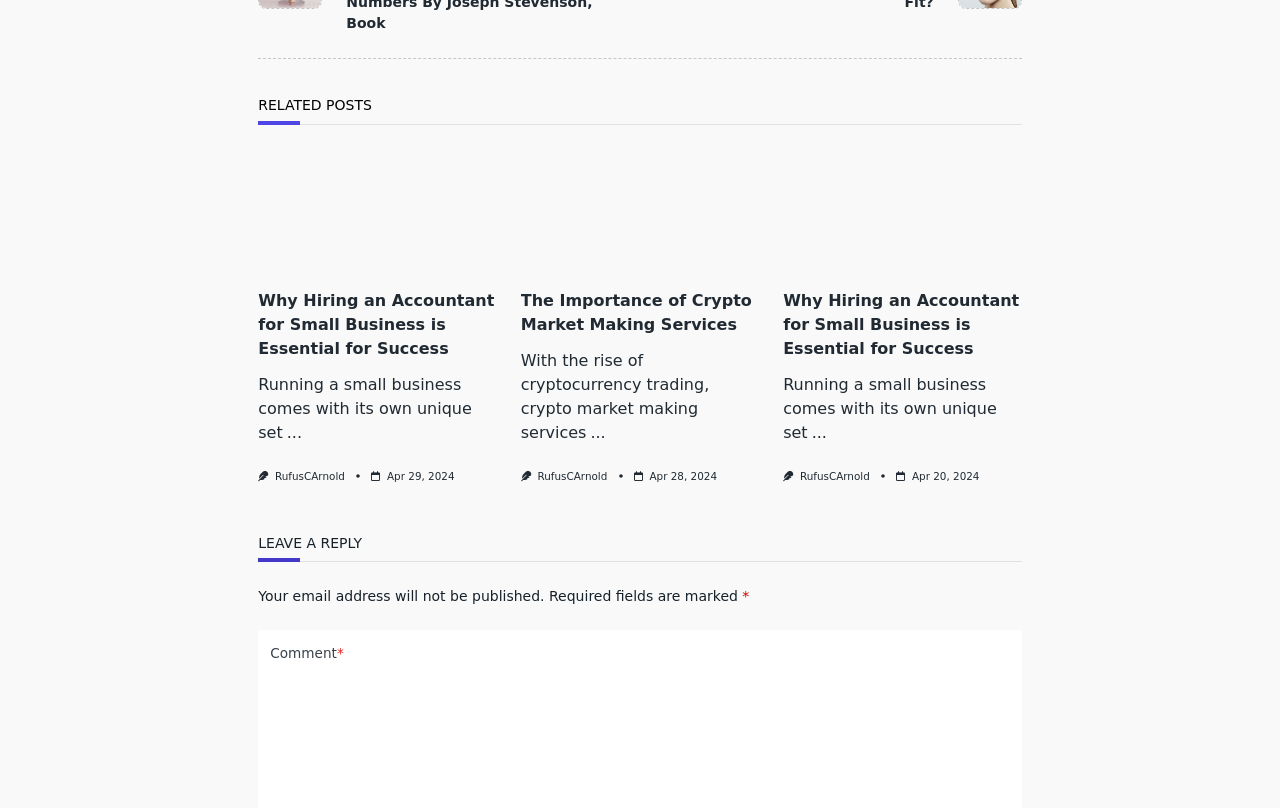What is the date of the second article?
Answer the question based on the image using a single word or a brief phrase.

Apr 28, 2024